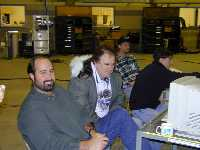Provide your answer to the question using just one word or phrase: What type of facility is this likely to be?

Aircraft facility or laboratory